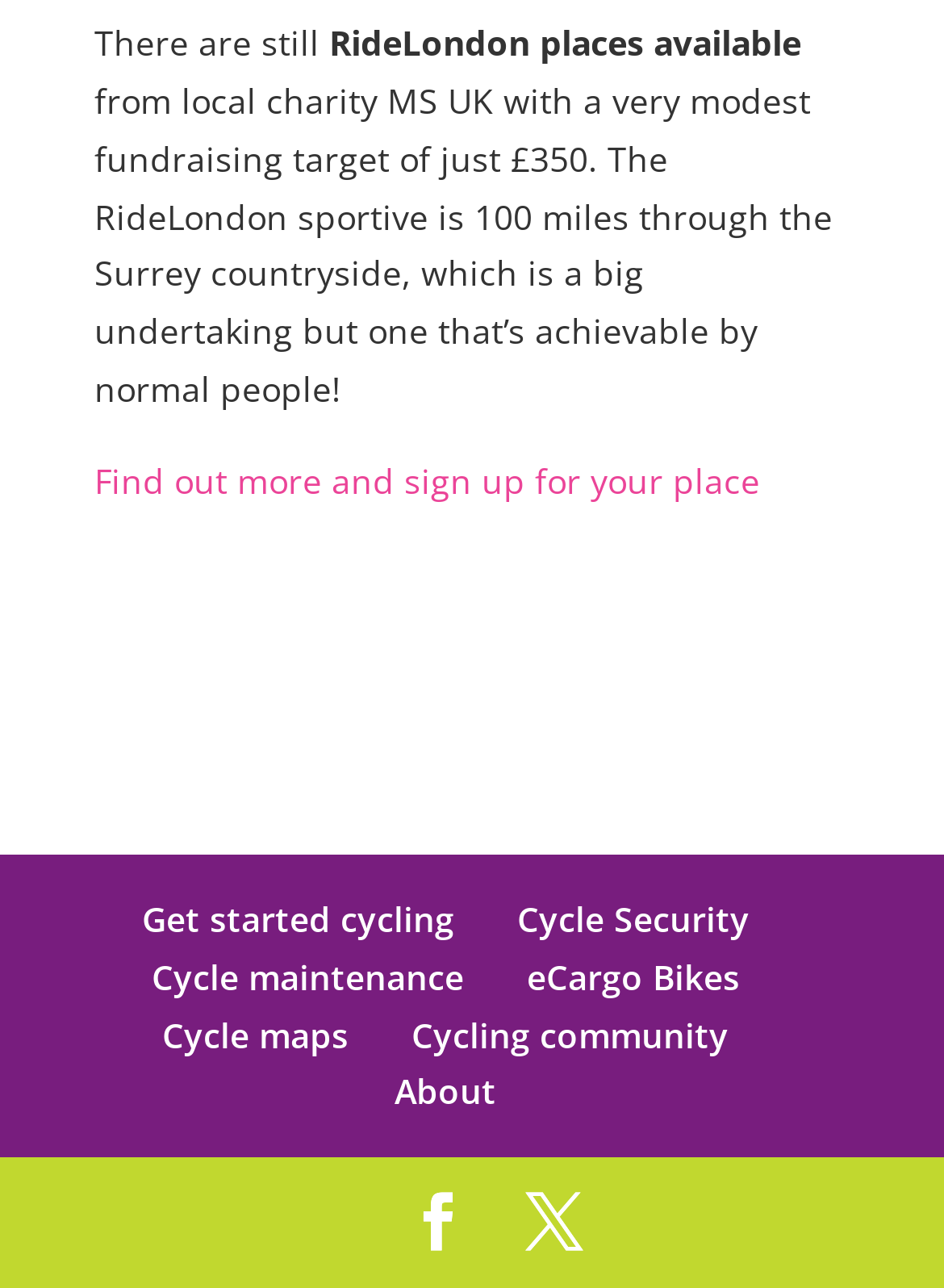Please locate the bounding box coordinates of the element that should be clicked to achieve the given instruction: "View needed documents for loan application".

None